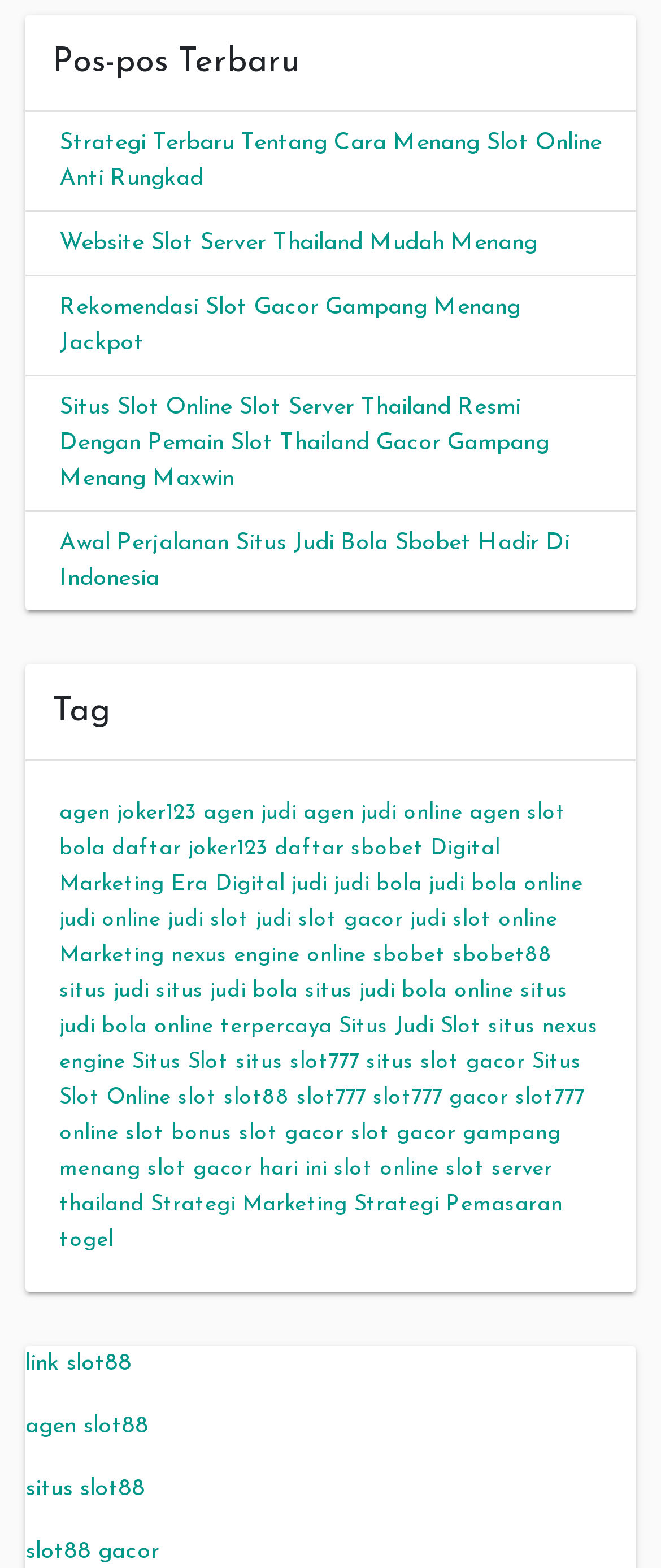Please give a succinct answer to the question in one word or phrase:
What is the theme of the links in the top section of the webpage?

Strategies and Tips